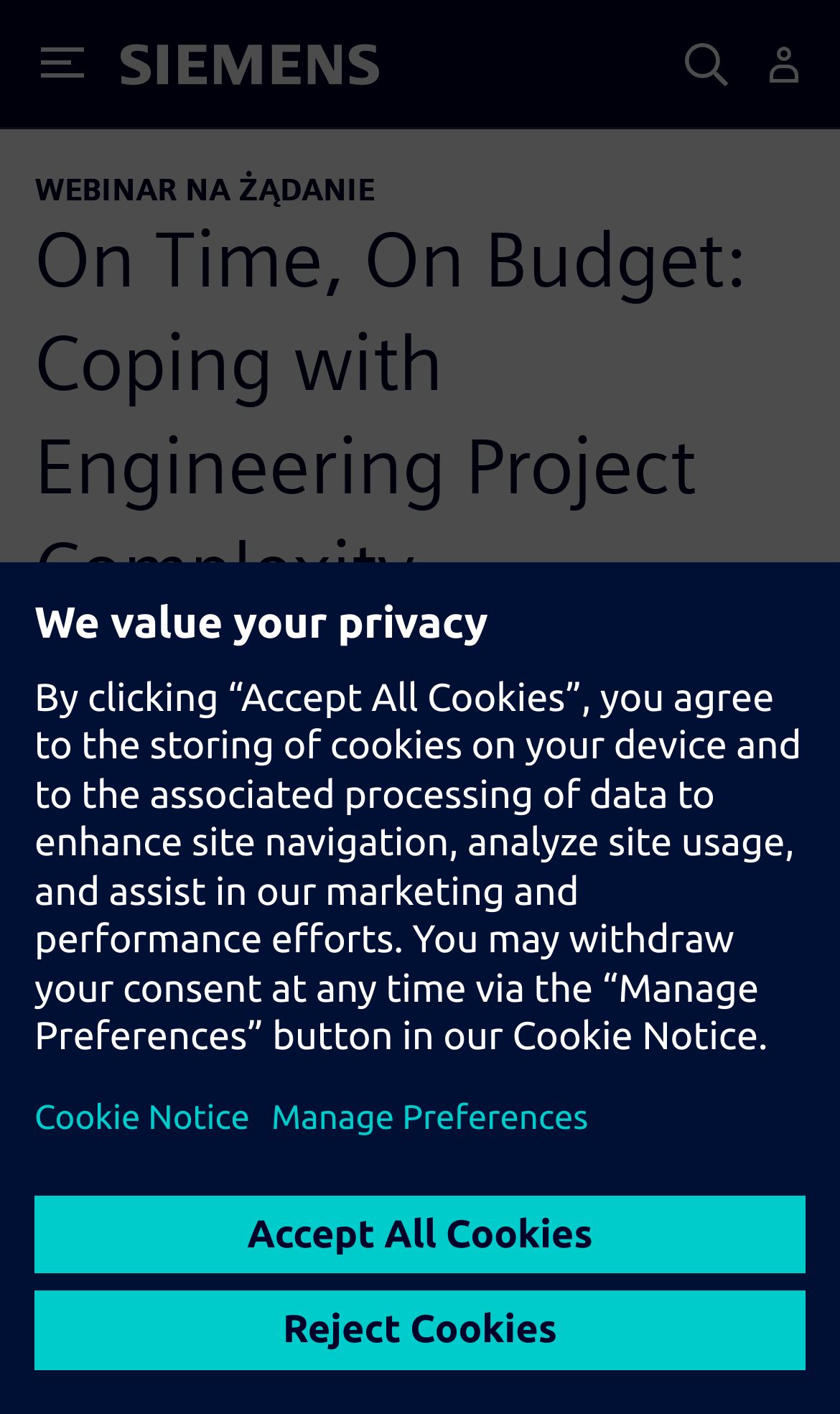Highlight the bounding box coordinates of the element you need to click to perform the following instruction: "Open the Siemens website."

[0.144, 0.03, 0.451, 0.061]